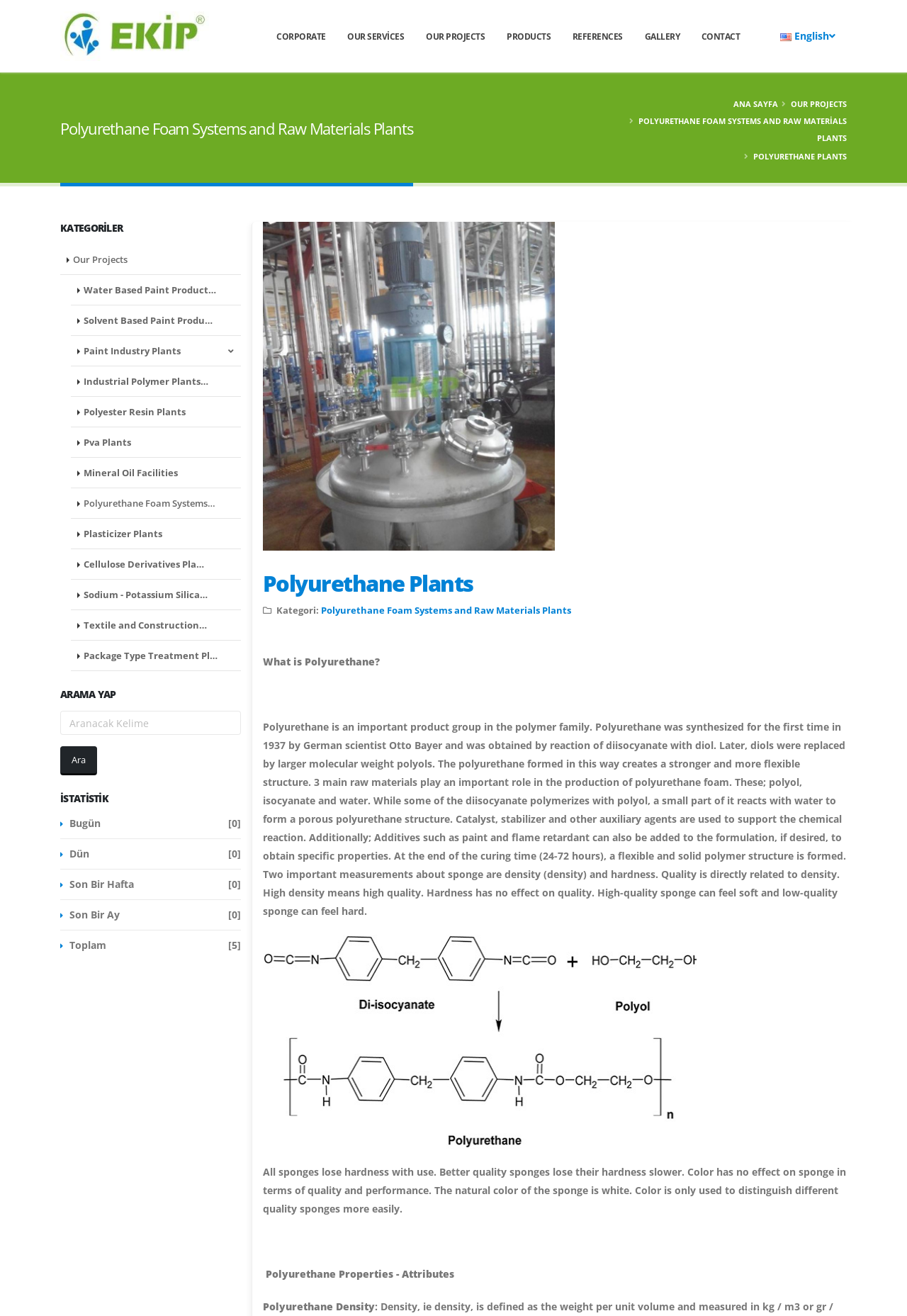What are the three main raw materials for polyurethane foam production?
Could you give a comprehensive explanation in response to this question?

According to the text on the webpage, '3 main raw materials play an important role in the production of polyurethane foam. These; polyol, isocyanate and water.' Therefore, the three main raw materials for polyurethane foam production are polyol, isocyanate, and water.